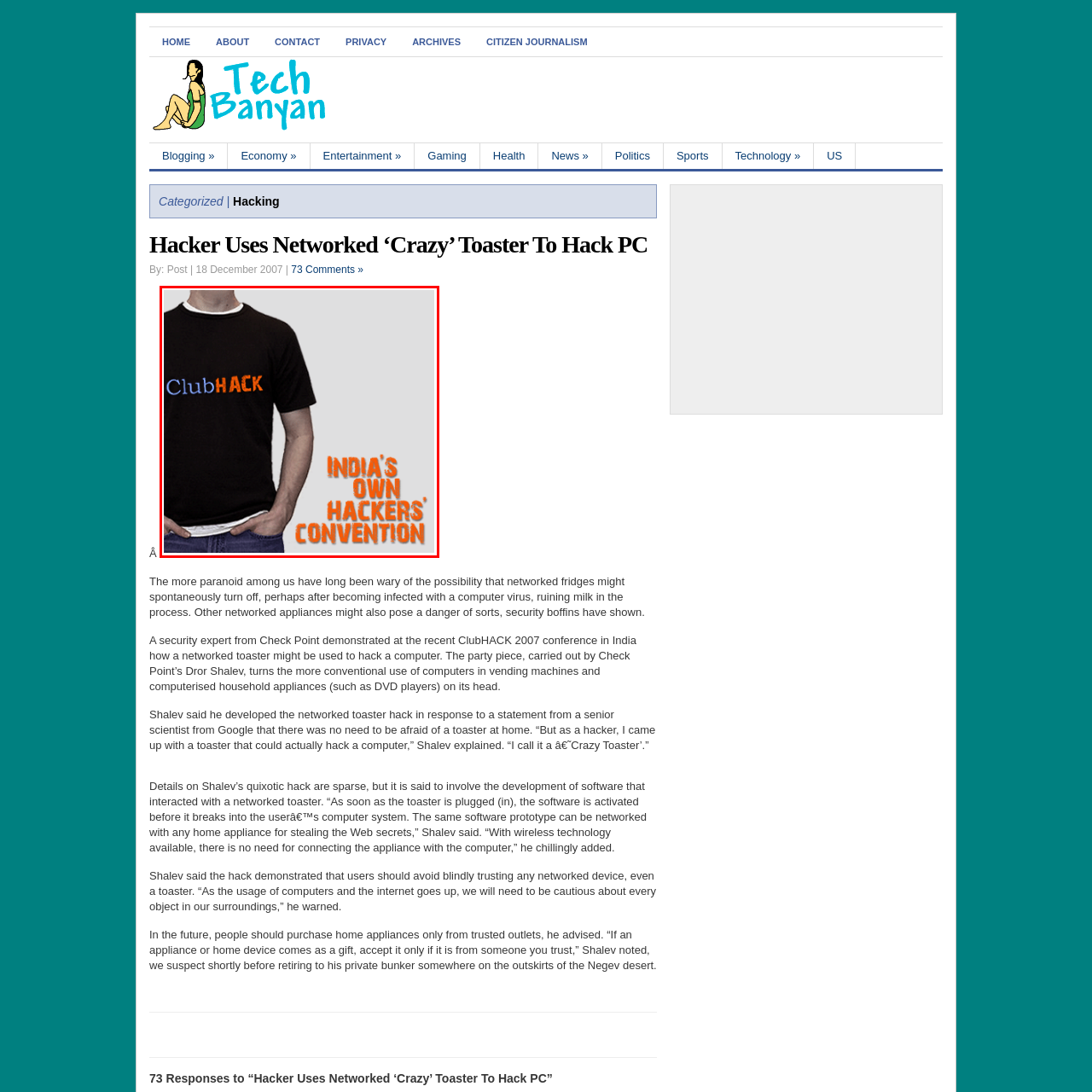Pay attention to the image encased in the red boundary and reply to the question using a single word or phrase:
What is the focus of the ClubHACK convention?

Cybersecurity and hacking technologies